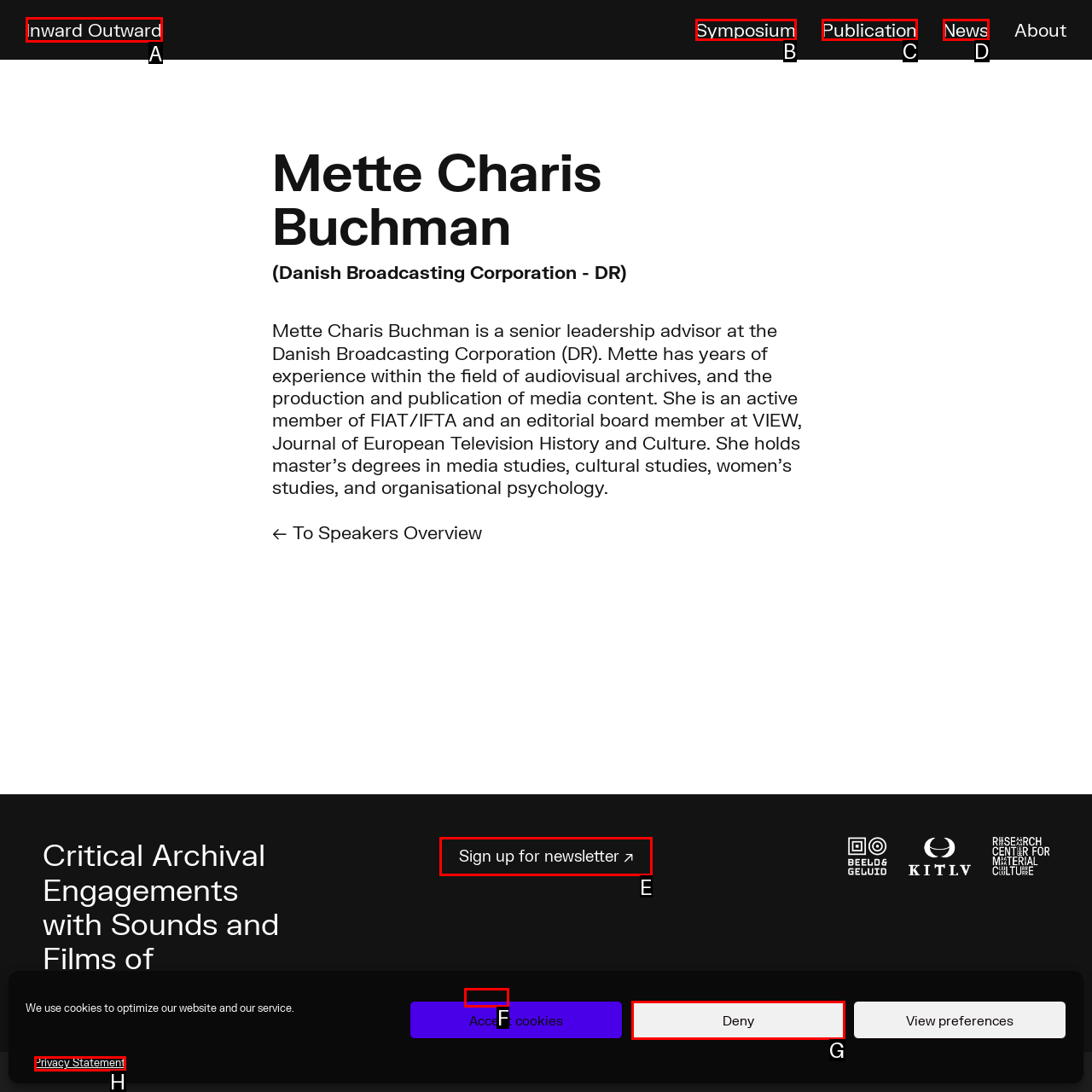Given the instruction: sign up for newsletter, which HTML element should you click on?
Answer with the letter that corresponds to the correct option from the choices available.

E